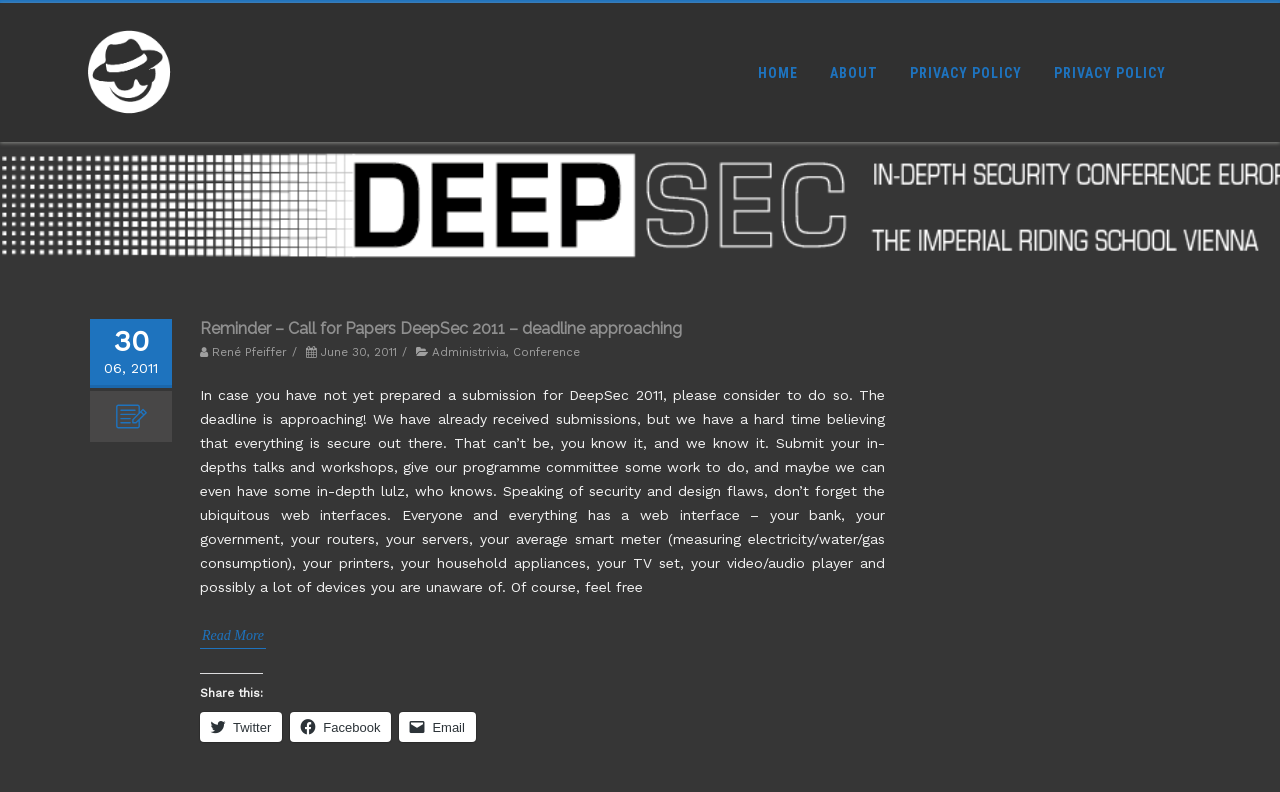What is the deadline mentioned in the article?
From the details in the image, provide a complete and detailed answer to the question.

I found the article 'Reminder – Call for Papers DeepSec 2011 – deadline approaching' and read the content. The deadline mentioned is June 30, 2011.